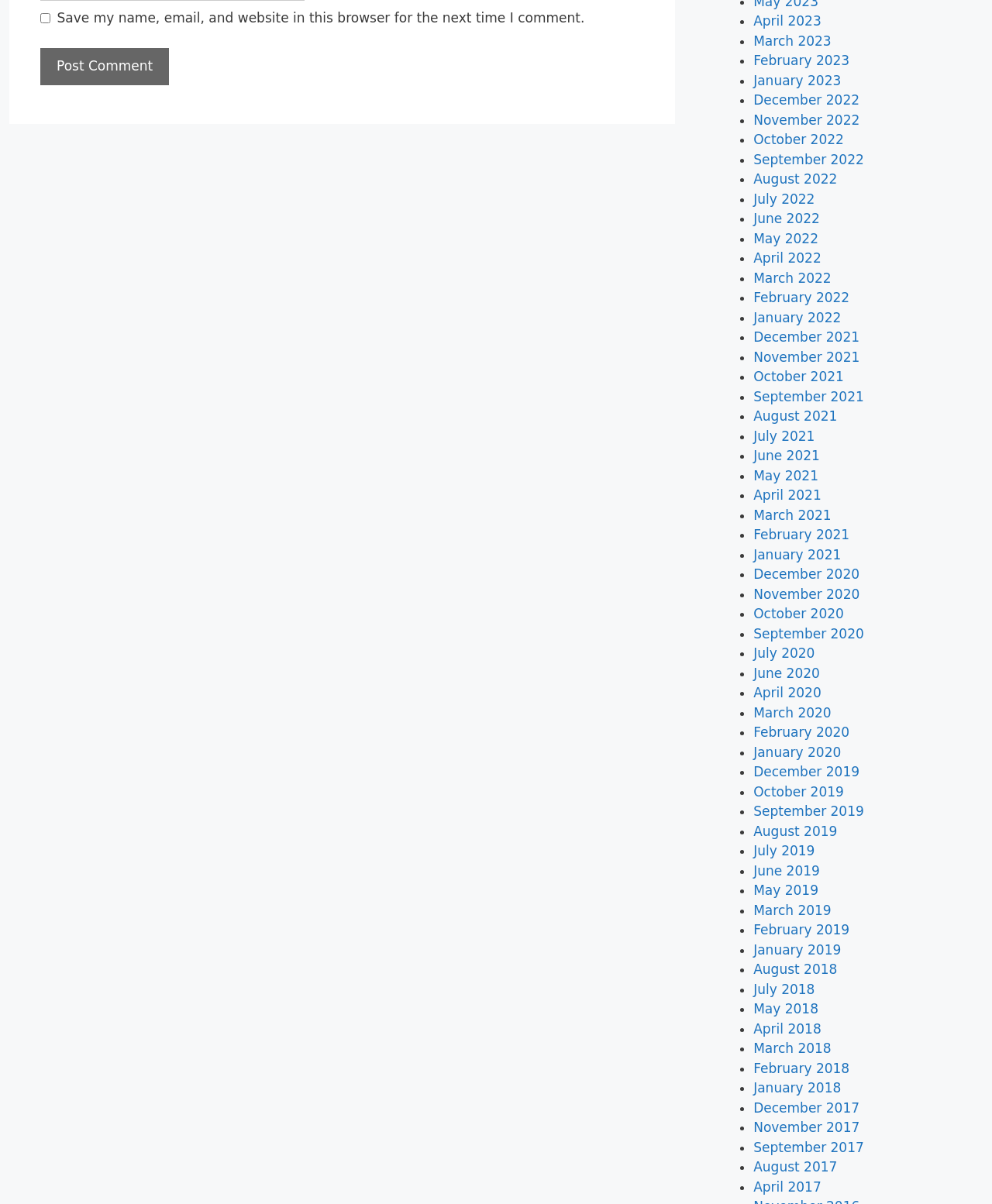Can you identify the bounding box coordinates of the clickable region needed to carry out this instruction: 'View January 2022'? The coordinates should be four float numbers within the range of 0 to 1, stated as [left, top, right, bottom].

[0.76, 0.257, 0.848, 0.27]